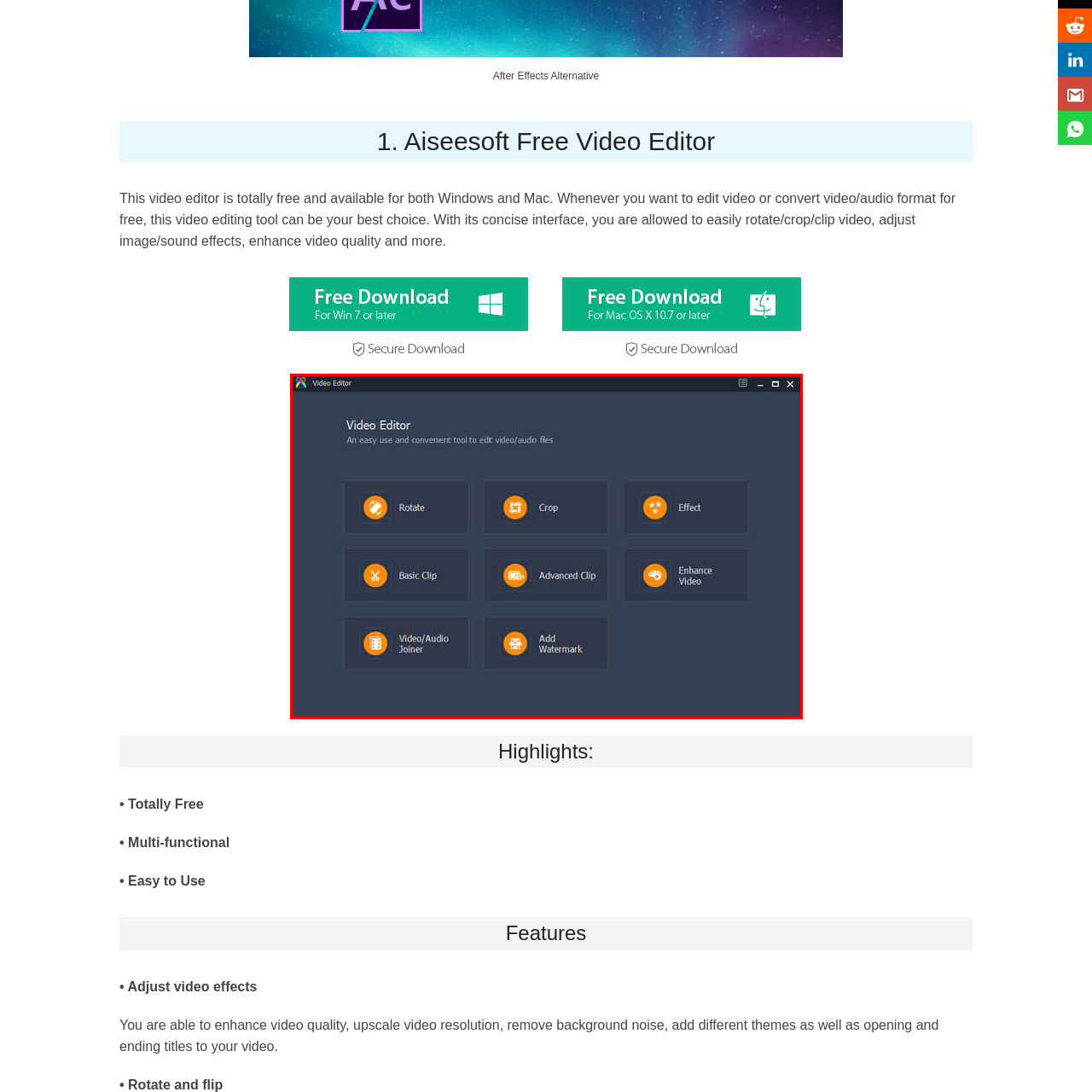How many distinct options are available below the heading?
Please interpret the image highlighted by the red bounding box and offer a detailed explanation based on what you observe visually.

The caption lists out 8 distinct options available below the heading, which are Rotate, Crop, Effect, Basic Clip, Advanced Clip, Enhance Video, Video/Audio Joiner, and Add Watermark.